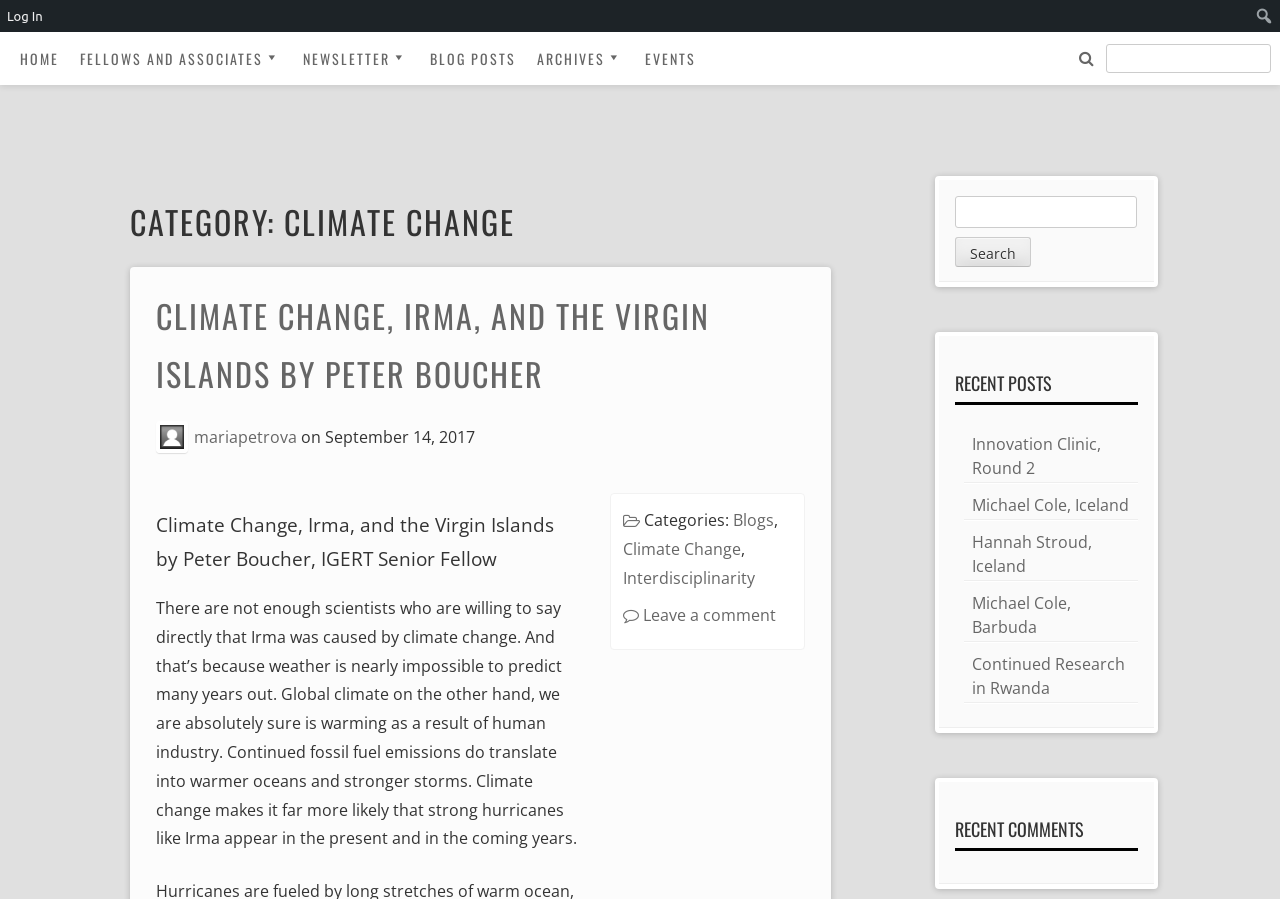Based on the element description parent_node: SEARCH name="s", identify the bounding box of the UI element in the given webpage screenshot. The coordinates should be in the format (top-left x, top-left y, bottom-right x, bottom-right y) and must be between 0 and 1.

[0.864, 0.049, 0.993, 0.081]